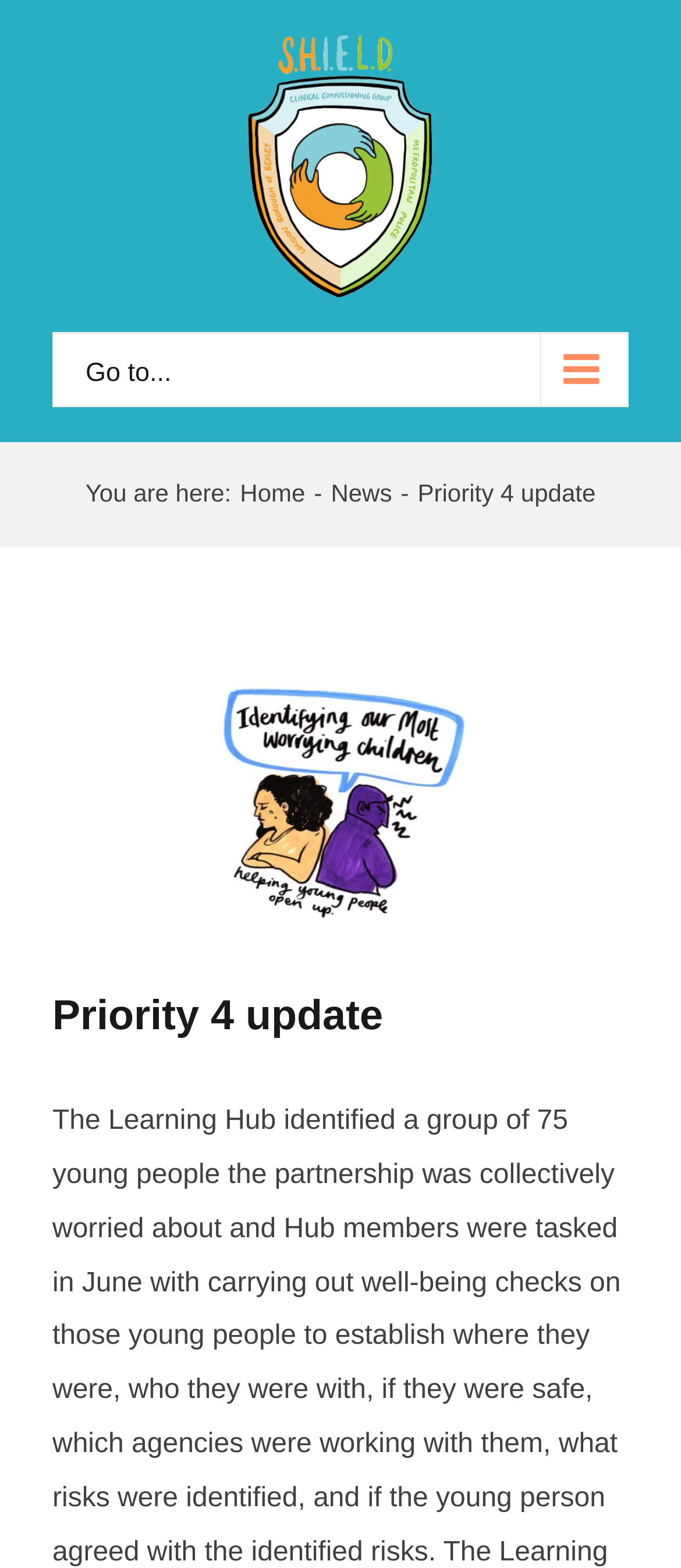Is the main menu expanded?
Ensure your answer is thorough and detailed.

The main menu is not expanded by default, as indicated by the 'Go to...' button with an arrow icon, which suggests that it can be expanded by clicking on it.